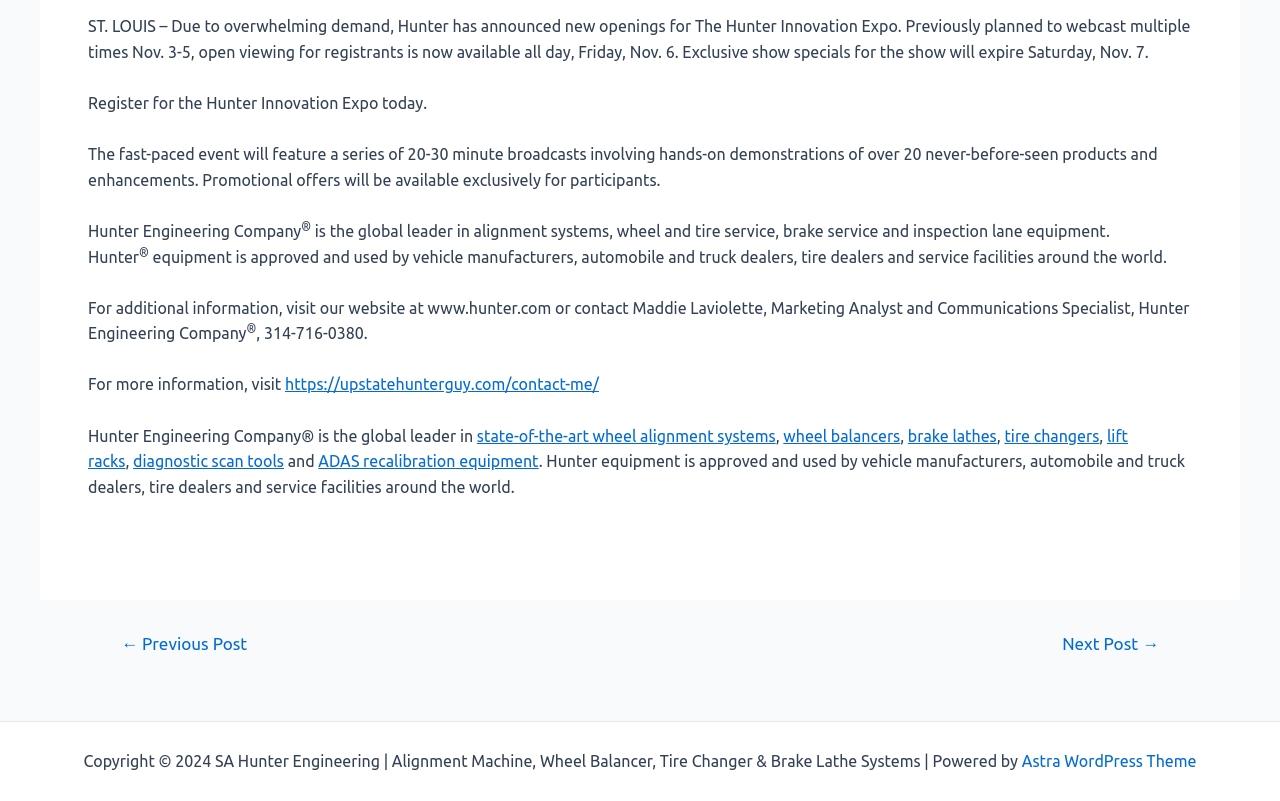Find the UI element described as: "Astra WordPress Theme" and predict its bounding box coordinates. Ensure the coordinates are four float numbers between 0 and 1, [left, top, right, bottom].

[0.798, 0.939, 0.935, 0.961]